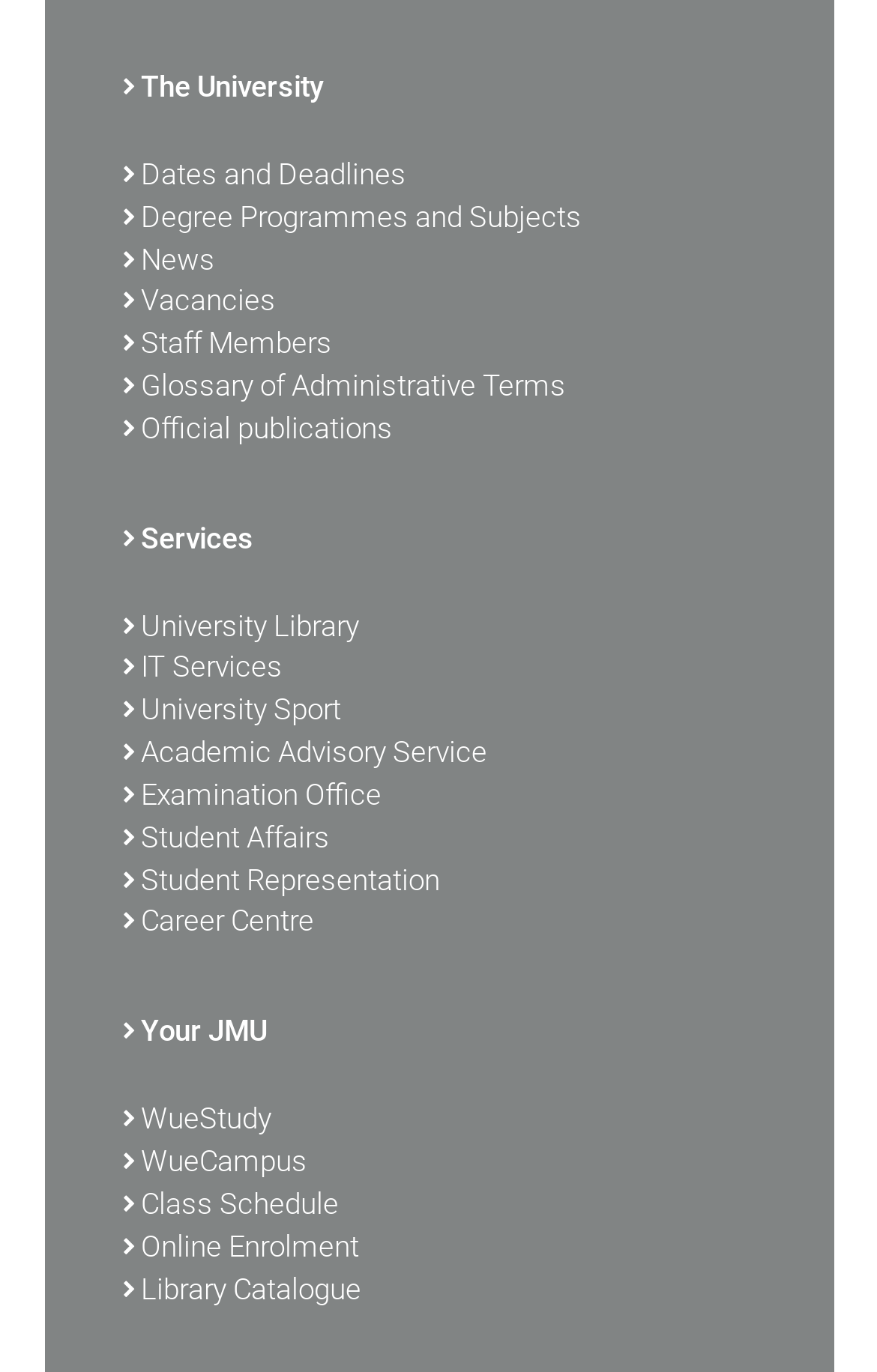Please identify the coordinates of the bounding box that should be clicked to fulfill this instruction: "Explore Degree Programmes and Subjects".

[0.14, 0.144, 0.86, 0.175]